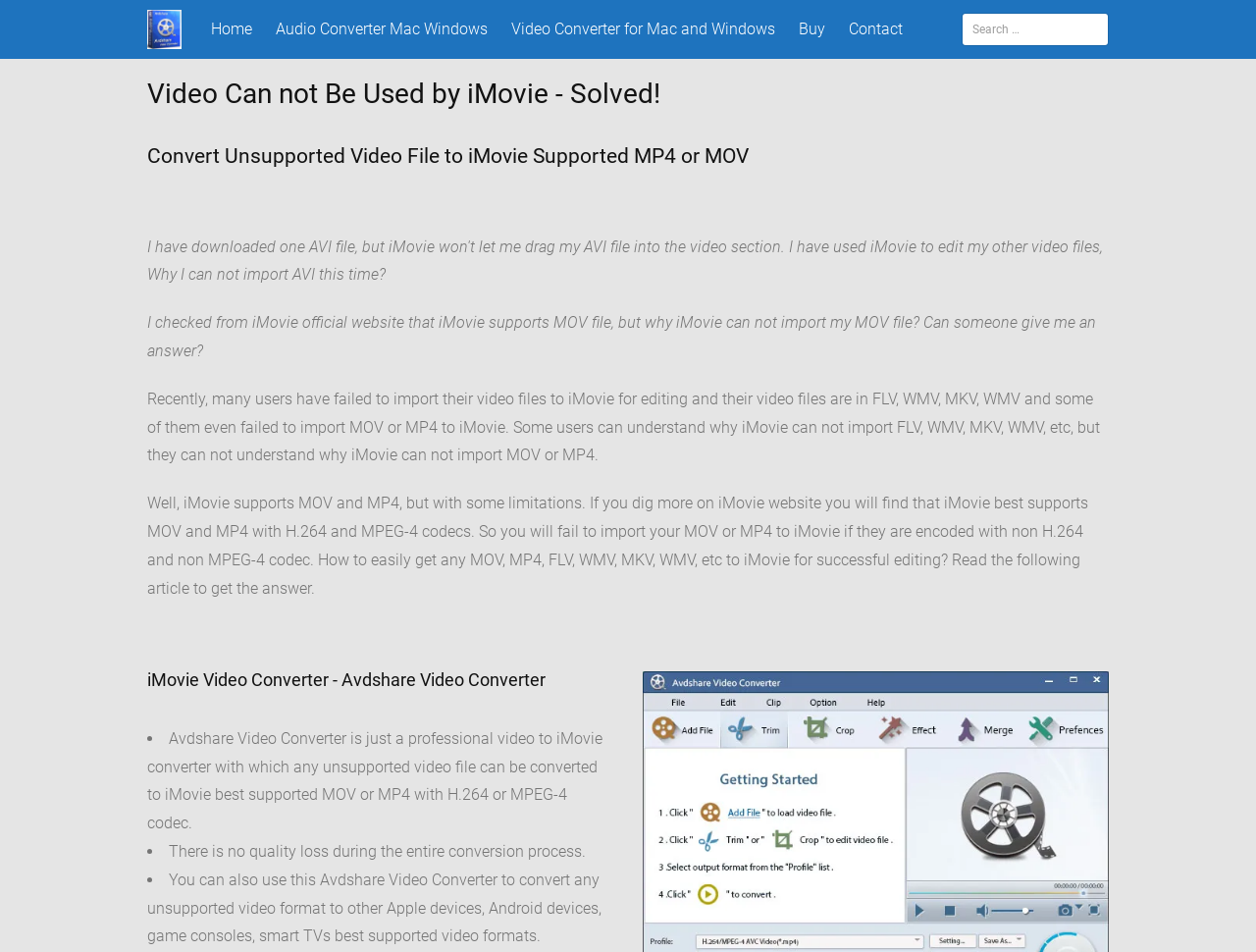Given the description "Audio Converter Mac Windows", determine the bounding box of the corresponding UI element.

[0.212, 0.0, 0.396, 0.062]